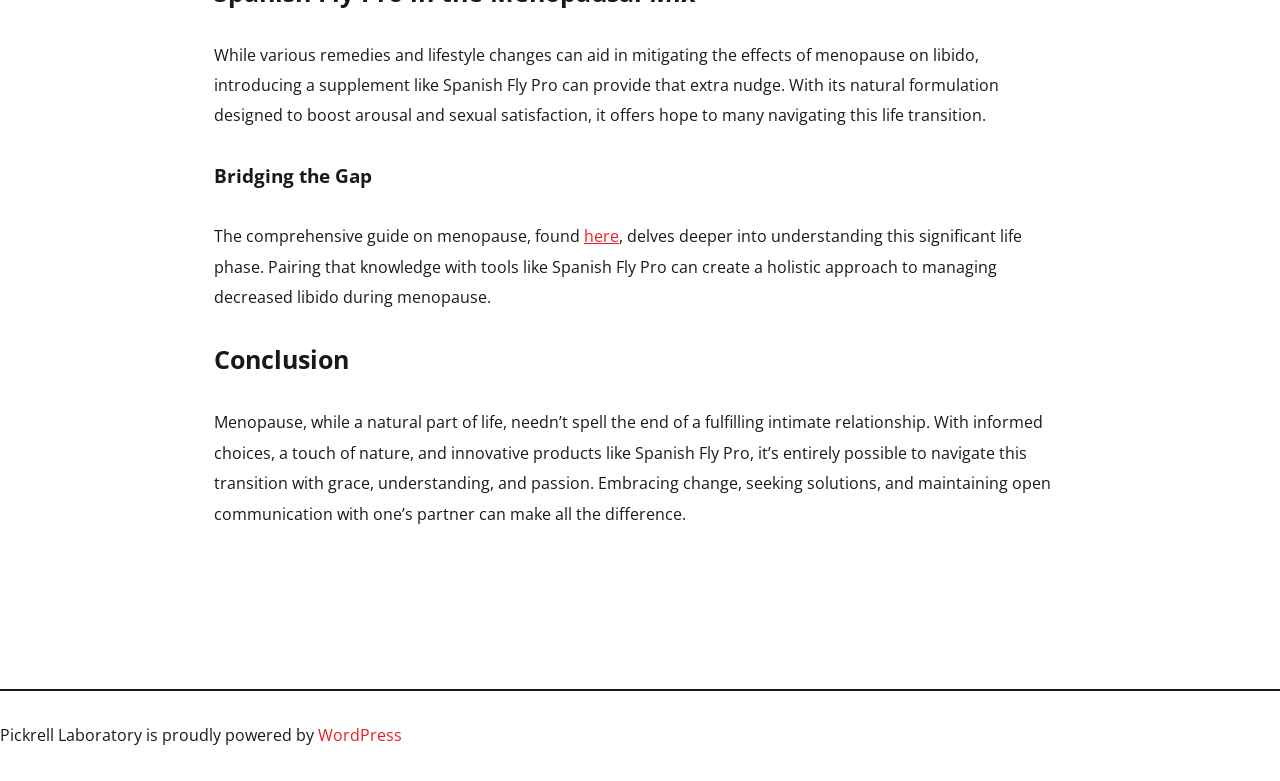Can you look at the image and give a comprehensive answer to the question:
What is the topic of the webpage?

Based on the content of the webpage, it appears to be discussing the effects of menopause on libido and how supplements like Spanish Fly Pro can help. The text mentions 'mitigating the effects of menopause on libido' and 'managing decreased libido during menopause', indicating that the topic is related to menopause and its impact on sexual health.